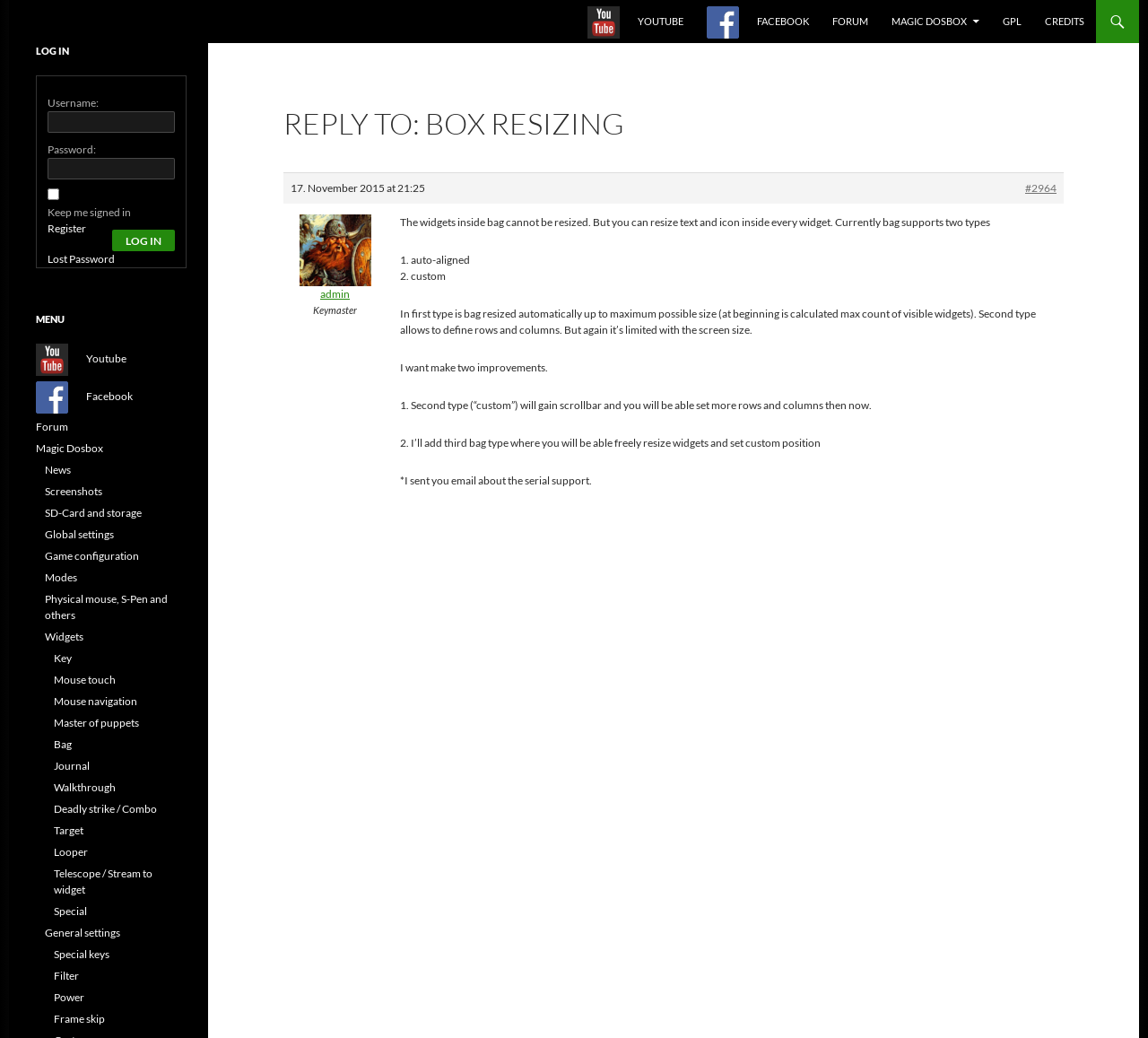Give the bounding box coordinates for the element described as: "Special keys".

[0.047, 0.913, 0.095, 0.926]